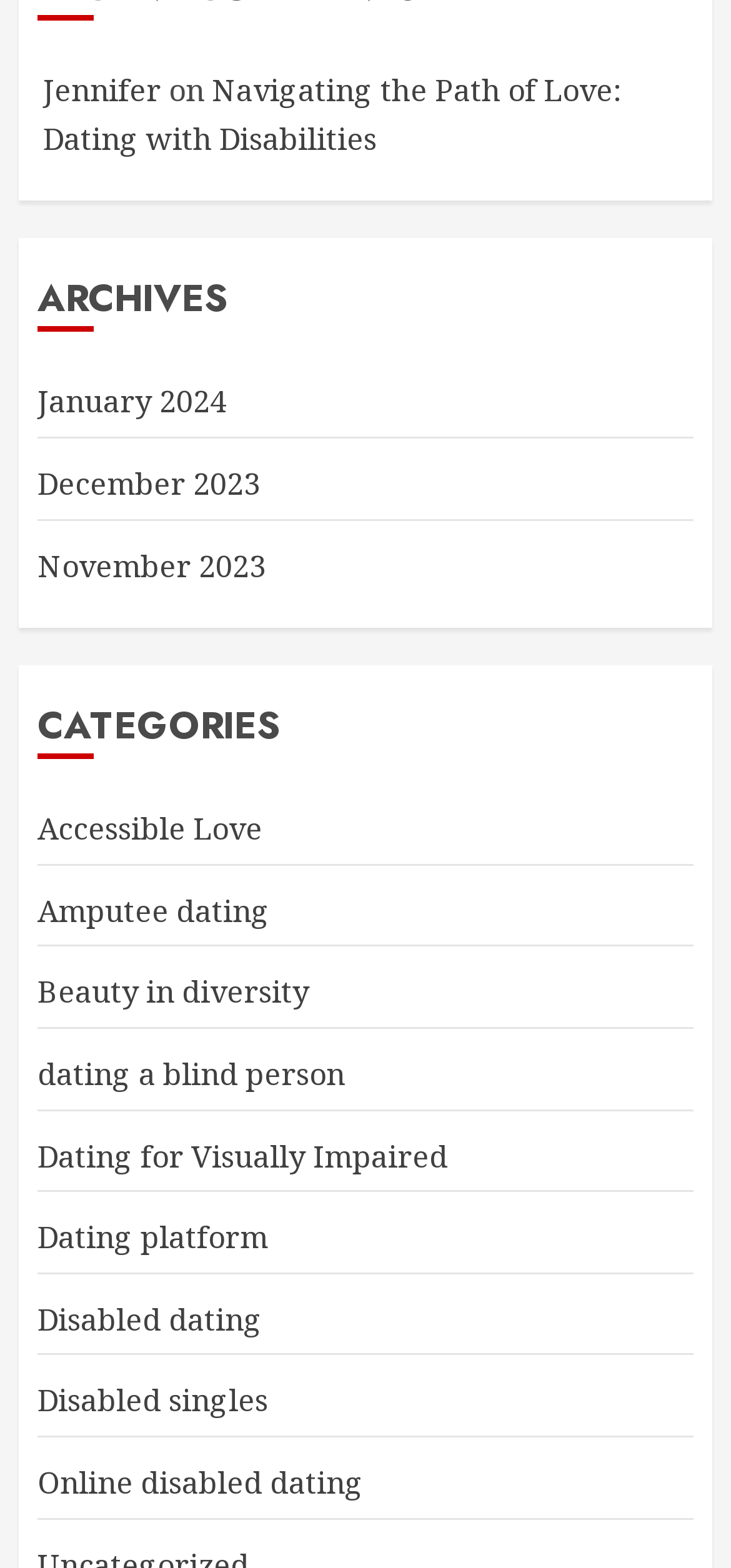Can you specify the bounding box coordinates for the region that should be clicked to fulfill this instruction: "Visit the 'Online disabled dating' page".

[0.051, 0.932, 0.497, 0.96]